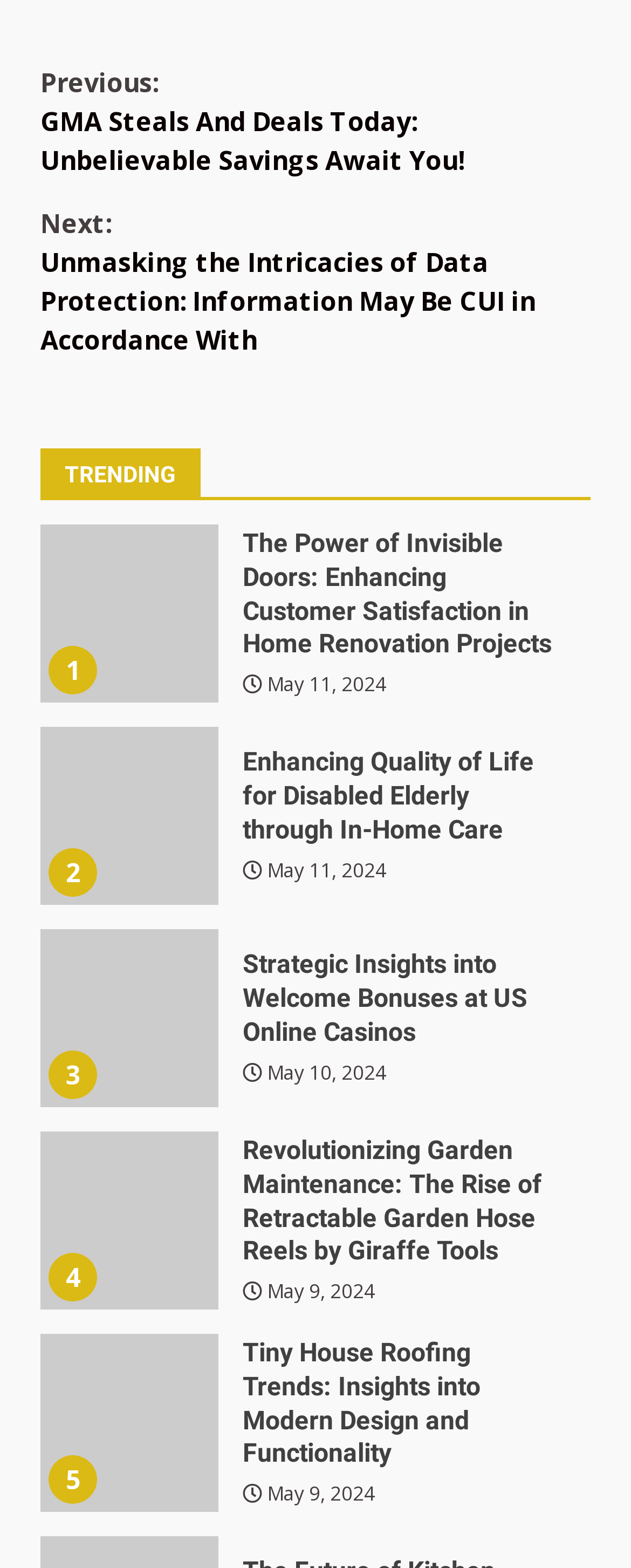What is the date of the latest article?
Answer with a single word or phrase by referring to the visual content.

May 11, 2024